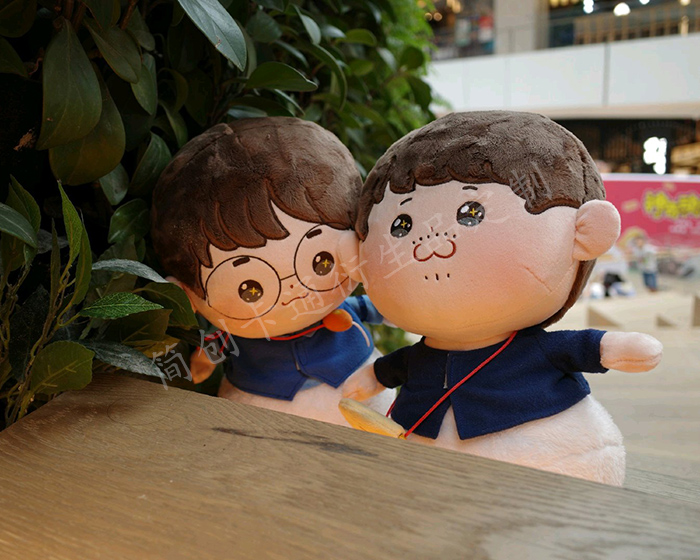Describe every important feature and element in the image comprehensively.

The image showcases two adorable plush dolls designed as custom cotton creations from the JianChuang Toy Factory. Each doll features unique characteristics: one is adorned with round glasses and a light brown tuft of hair, while the other sports a simple hairstyle with a charming smile and rosy cheeks. Dressed in blue outfits, these dolls seem to be peeking out playfully from behind a lush green backdrop, highlighting their cute expressions and colorful details. This represents the factory's offerings, which include a variety of custom cotton dolls designed to bring joy and warmth to children's playtime. The setting appears inviting, with soft lighting enhancing the enchanting aura of these plush companions.